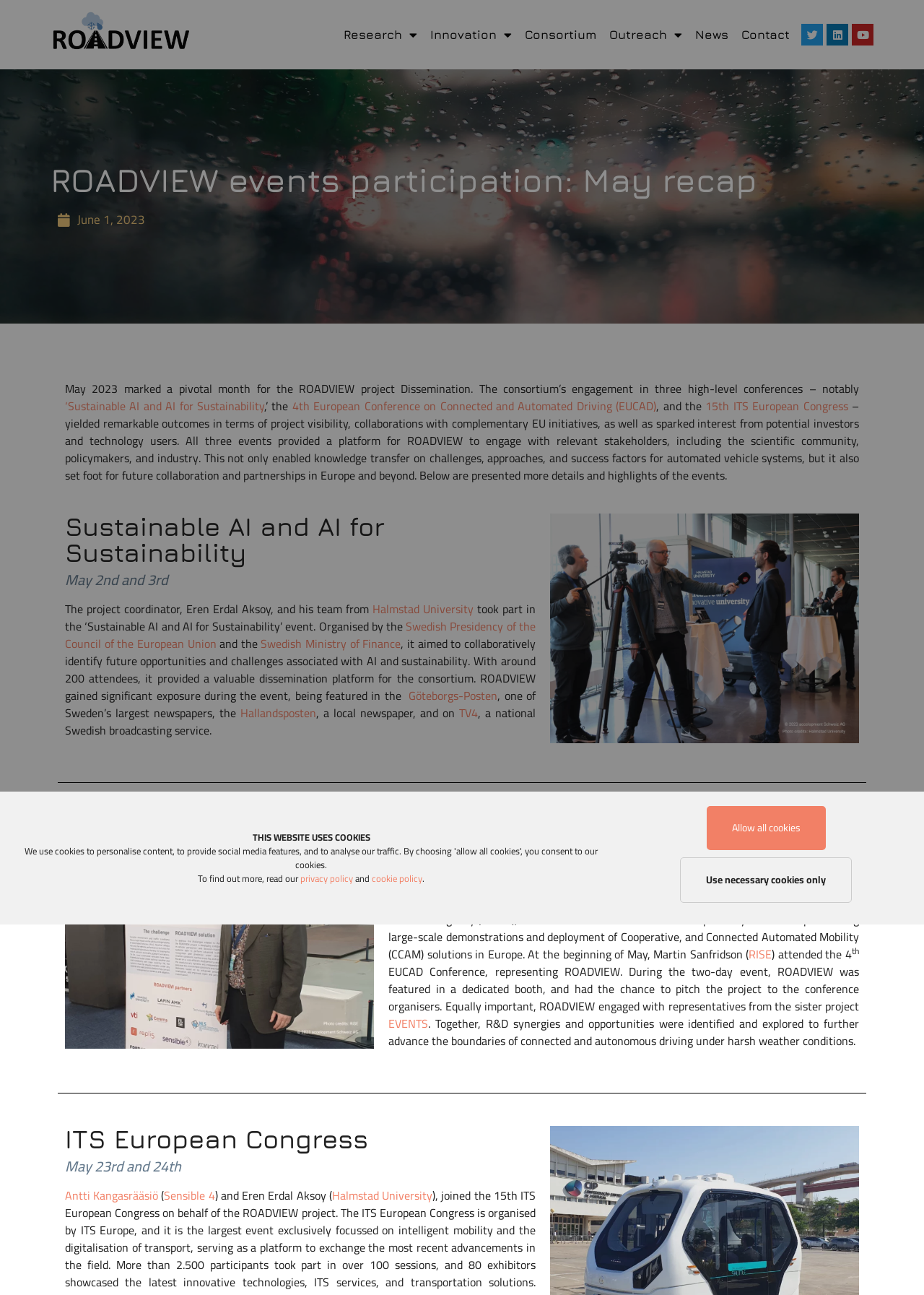Please examine the image and answer the question with a detailed explanation:
How many conferences did the ROADVIEW consortium participate in?

The webpage mentions that the consortium participated in three high-level conferences, namely 'Sustainable AI and AI for Sustainability', '4th European Conference on Connected and Automated Driving (EUCAD)', and '15th ITS European Congress'.